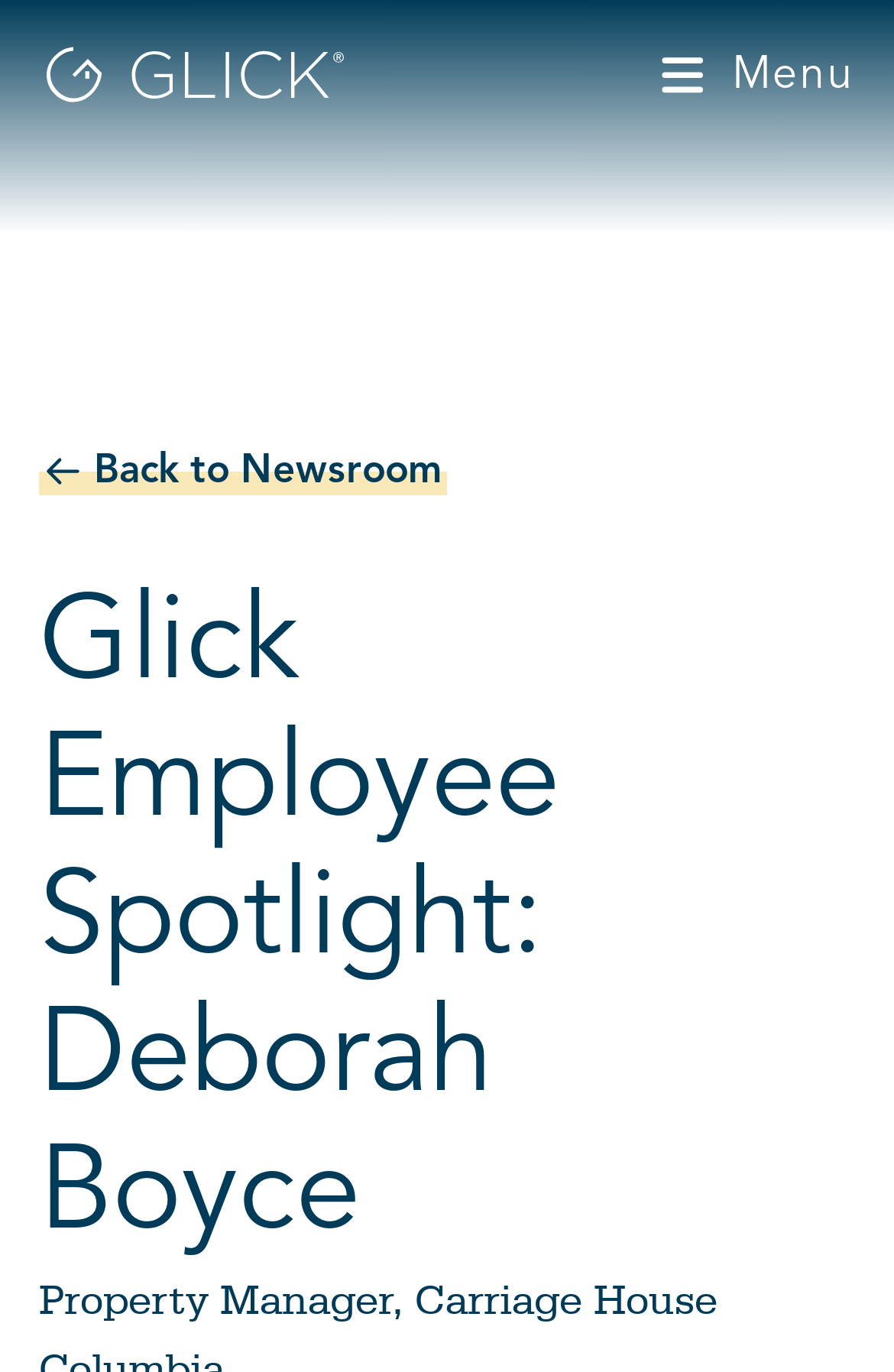Is there a way to go back to the newsroom from this webpage?
Provide a thorough and detailed answer to the question.

The webpage has a link labeled 'Back to Newsroom' which suggests that users can click on this link to go back to the newsroom section of the website.